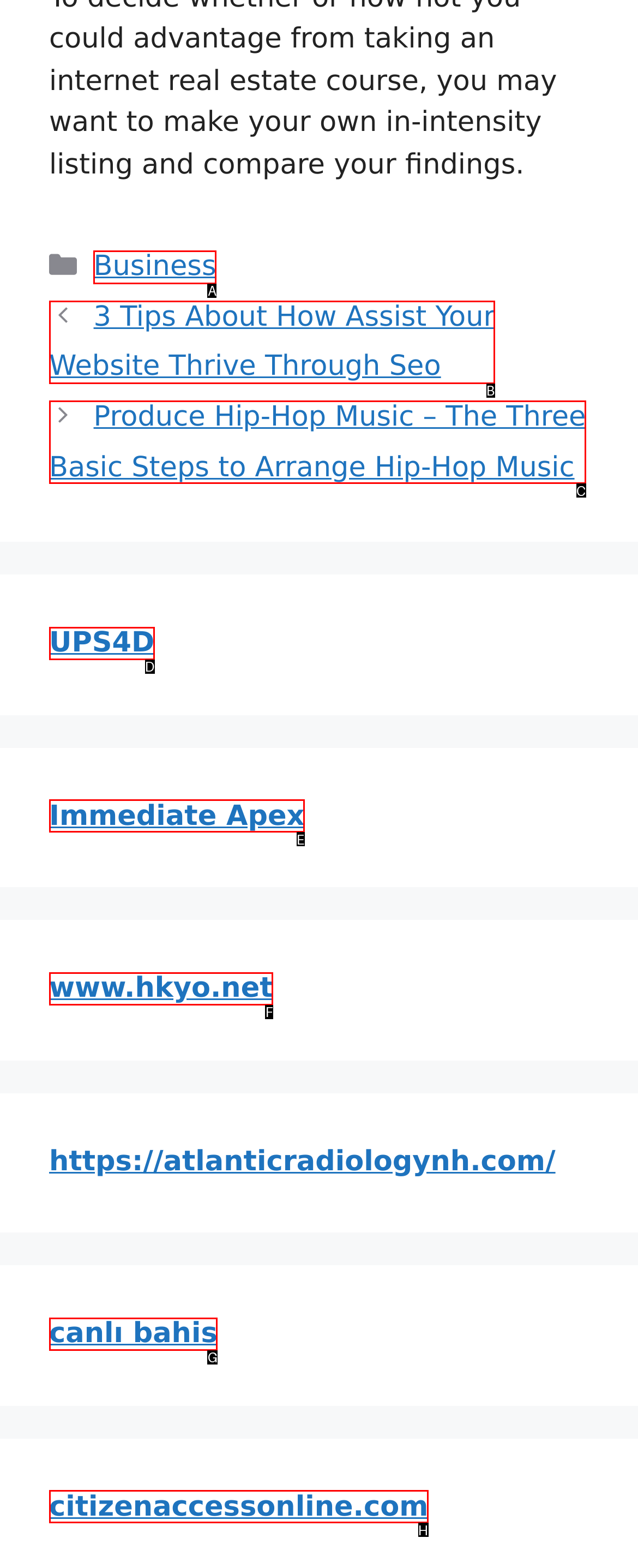Tell me the letter of the correct UI element to click for this instruction: Click on the 'Business' category. Answer with the letter only.

A